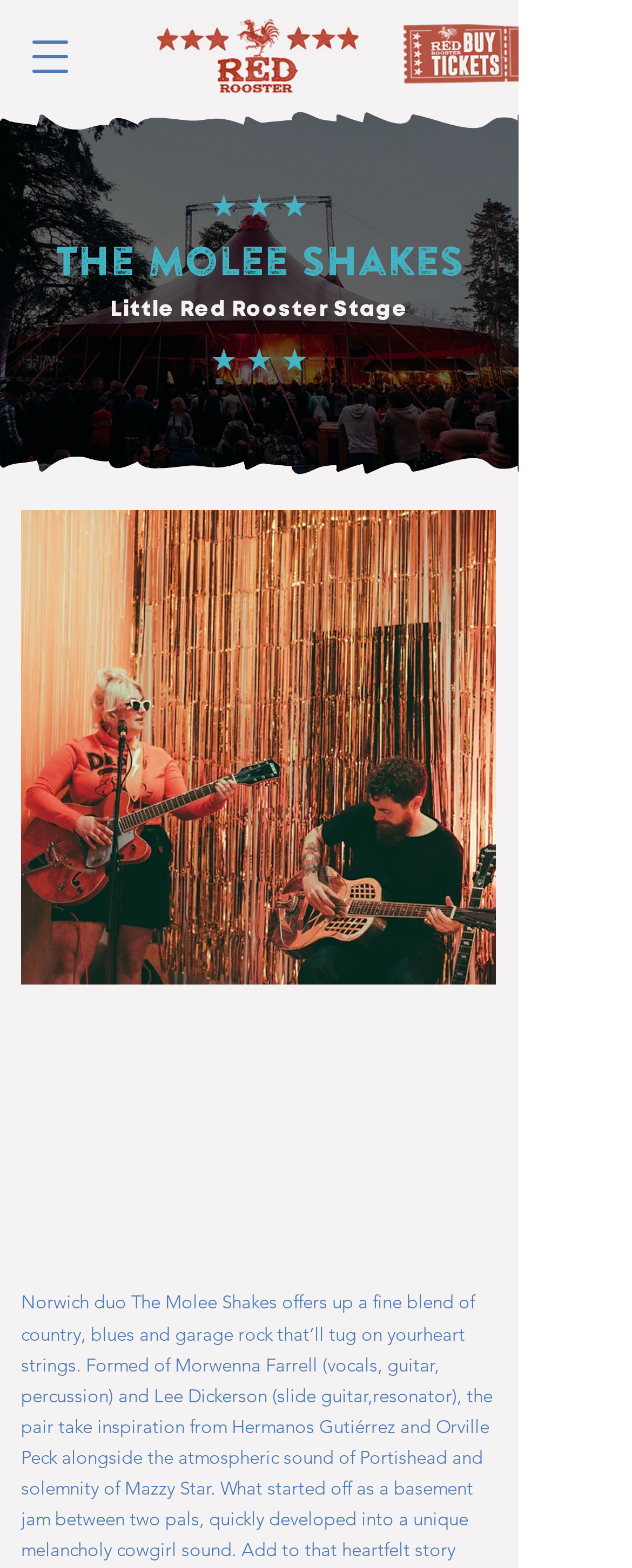Provide a comprehensive description of the webpage.

The webpage is about The Molee Shakes, a music performance at the Red Rooster Festival in Suffolk, UK. At the top left corner, there is a button to open the navigation menu. Next to it, on the top center, is the Red Rooster Festival logo. On the top right corner, there is a "Book Now" button with an image. 

Below the top section, there is a large background image that spans almost the entire width of the page, showcasing the festival atmosphere. 

On top of this background image, there is a heading that reads "The Molee Shakes" in a prominent position, slightly to the right of the center. Below the heading, there is a text "Little Red Rooster Stage" that indicates the performance stage. 

To the left of the heading, there is a large image of The Molee Shakes, which takes up a significant portion of the page.